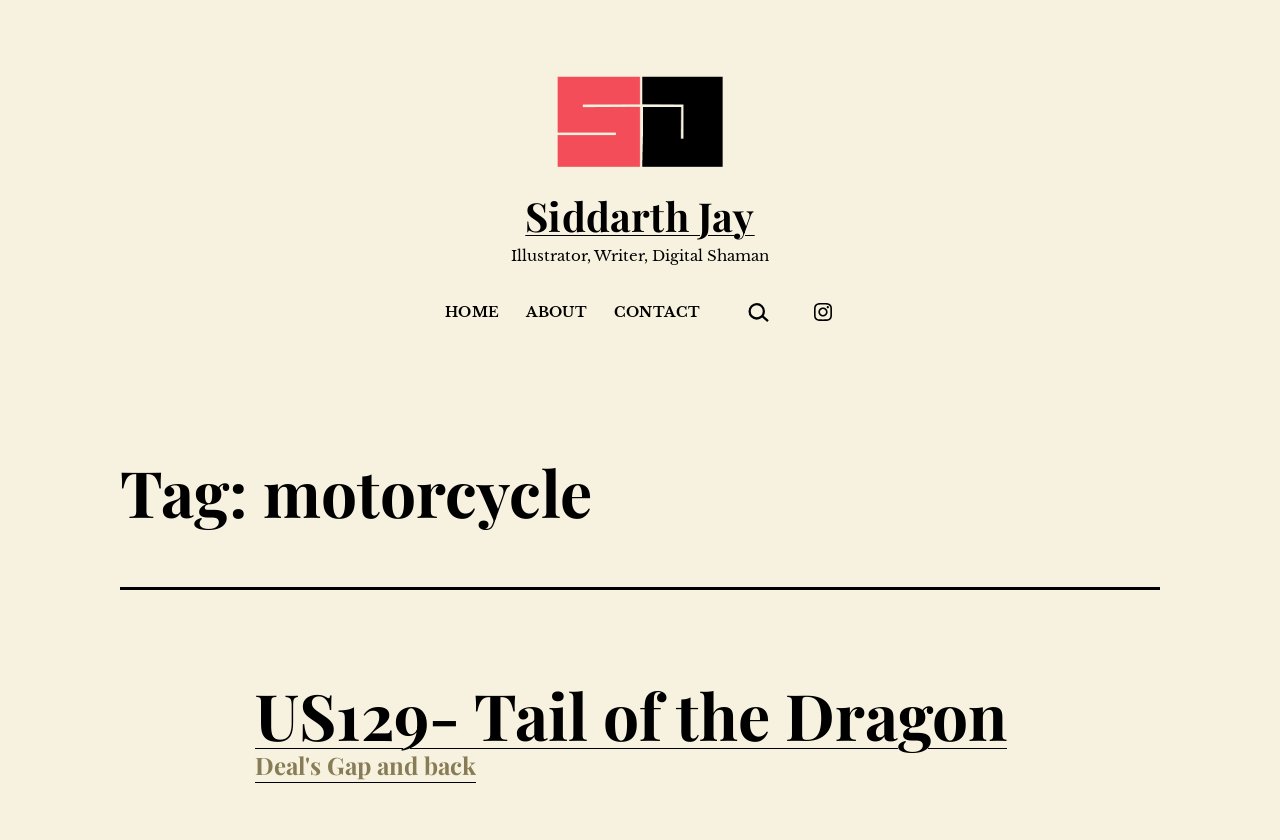Please locate the bounding box coordinates for the element that should be clicked to achieve the following instruction: "go to homepage". Ensure the coordinates are given as four float numbers between 0 and 1, i.e., [left, top, right, bottom].

[0.337, 0.346, 0.401, 0.396]